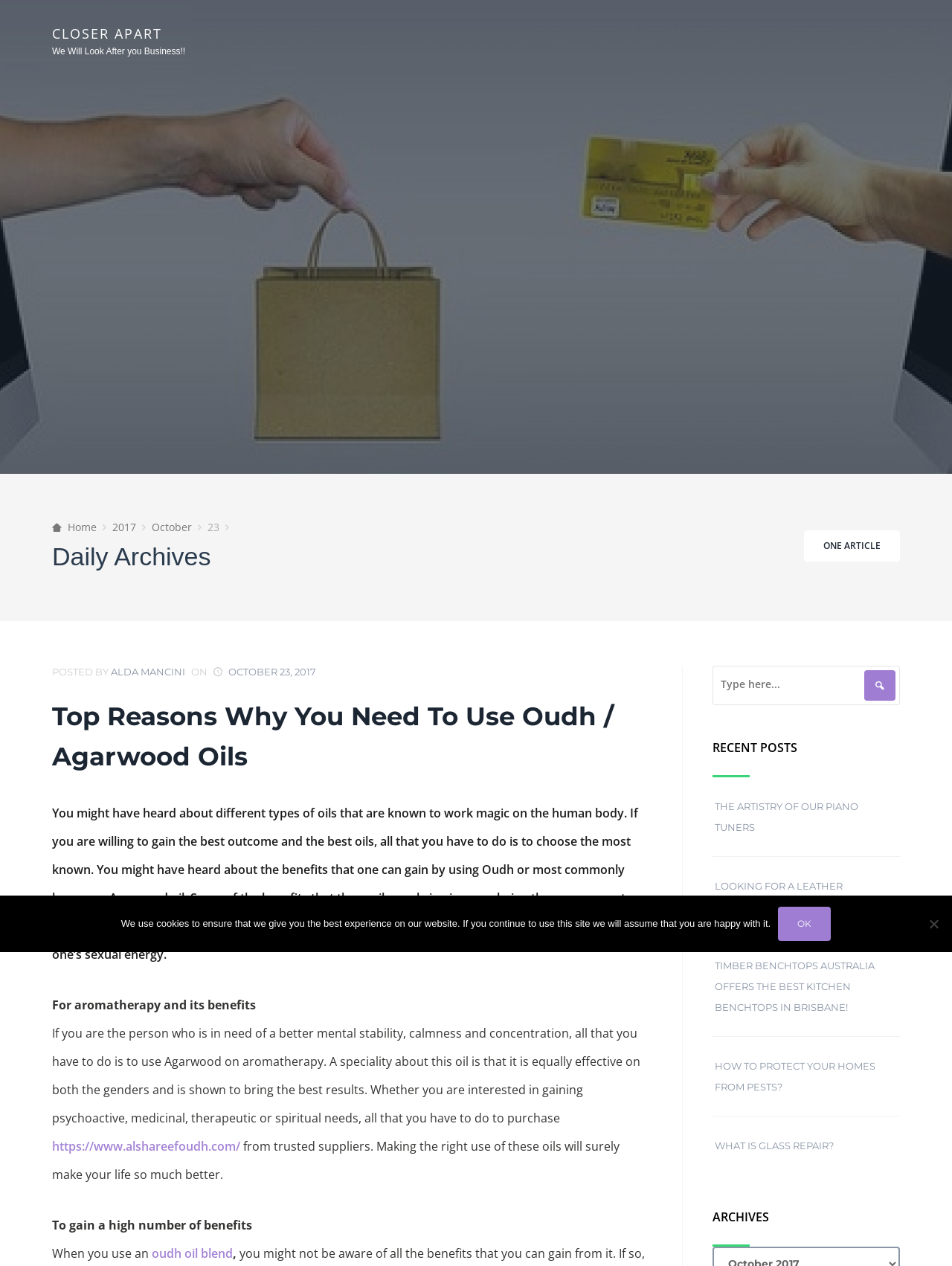Locate the bounding box coordinates of the UI element described by: "October 23, 2017". The bounding box coordinates should consist of four float numbers between 0 and 1, i.e., [left, top, right, bottom].

[0.24, 0.526, 0.332, 0.537]